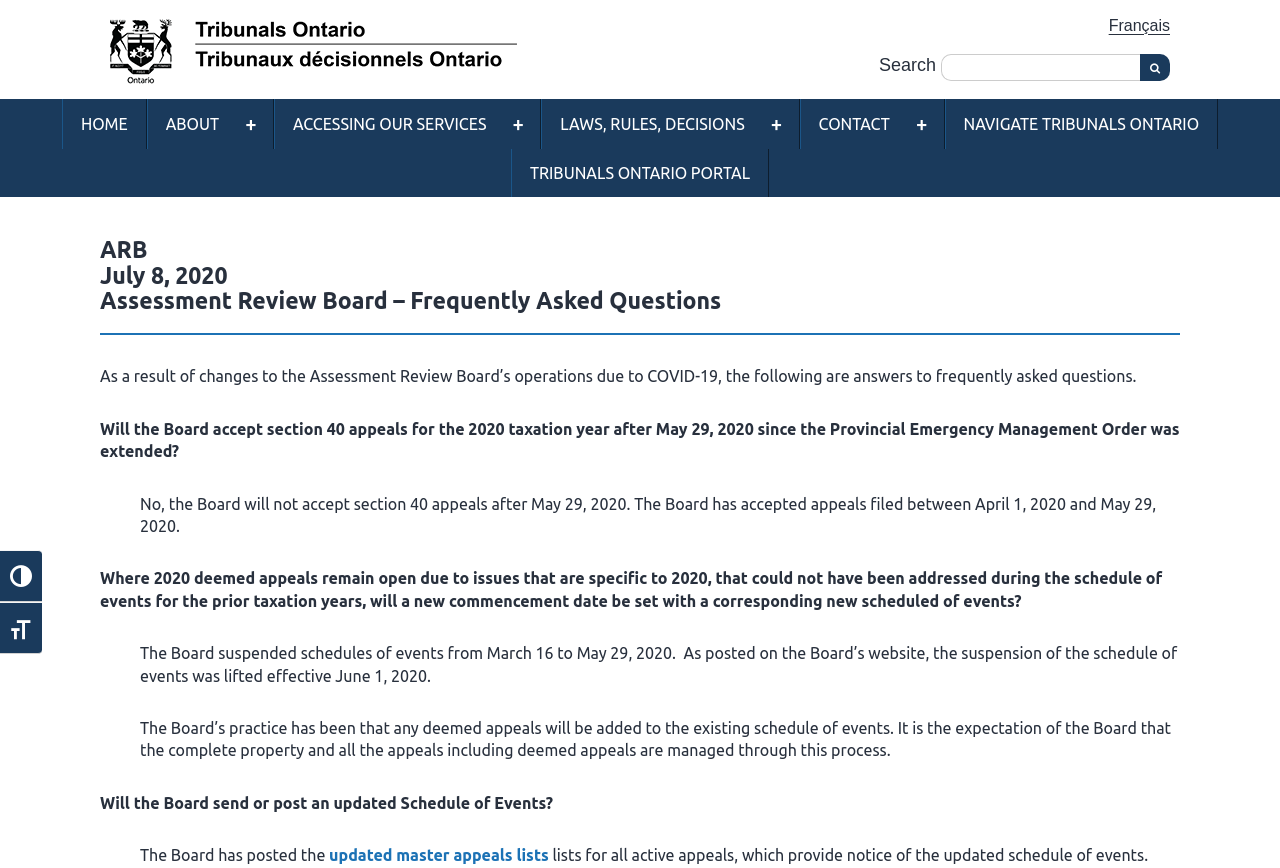Generate a comprehensive description of the webpage content.

The webpage is dedicated to providing answers to frequently asked questions related to the Assessment Review Board's operations during the COVID-19 pandemic. At the top left corner, there is a Tribunals Ontario logo, and at the top right corner, there is a link to switch to French and a search bar with a search button. Below the search bar, there are three buttons to toggle high contrast, font size, and a primary menu navigation bar.

The primary menu navigation bar has several links, including "HOME", "ABOUT", "ACCESSING OUR SERVICES", "LAWS, RULES, DECISIONS", "CONTACT", and "NAVIGATE TRIBUNALS ONTARIO". Each of these links has a corresponding dropdown menu.

Below the navigation bar, there is a heading that reads "ARB July 8, 2020 Assessment Review Board – Frequently Asked Questions". This is followed by a paragraph that explains the purpose of the webpage, which is to provide answers to frequently asked questions due to changes in the Assessment Review Board's operations during the COVID-19 pandemic.

The main content of the webpage consists of several questions and answers related to the Assessment Review Board's operations. There are six questions in total, each with a corresponding answer. The questions and answers are presented in a clear and concise manner, with each question and answer separated by a small gap. The answers provide detailed information on the Board's operations, including the acceptance of section 40 appeals, the scheduling of events, and the posting of updated master appeals lists.